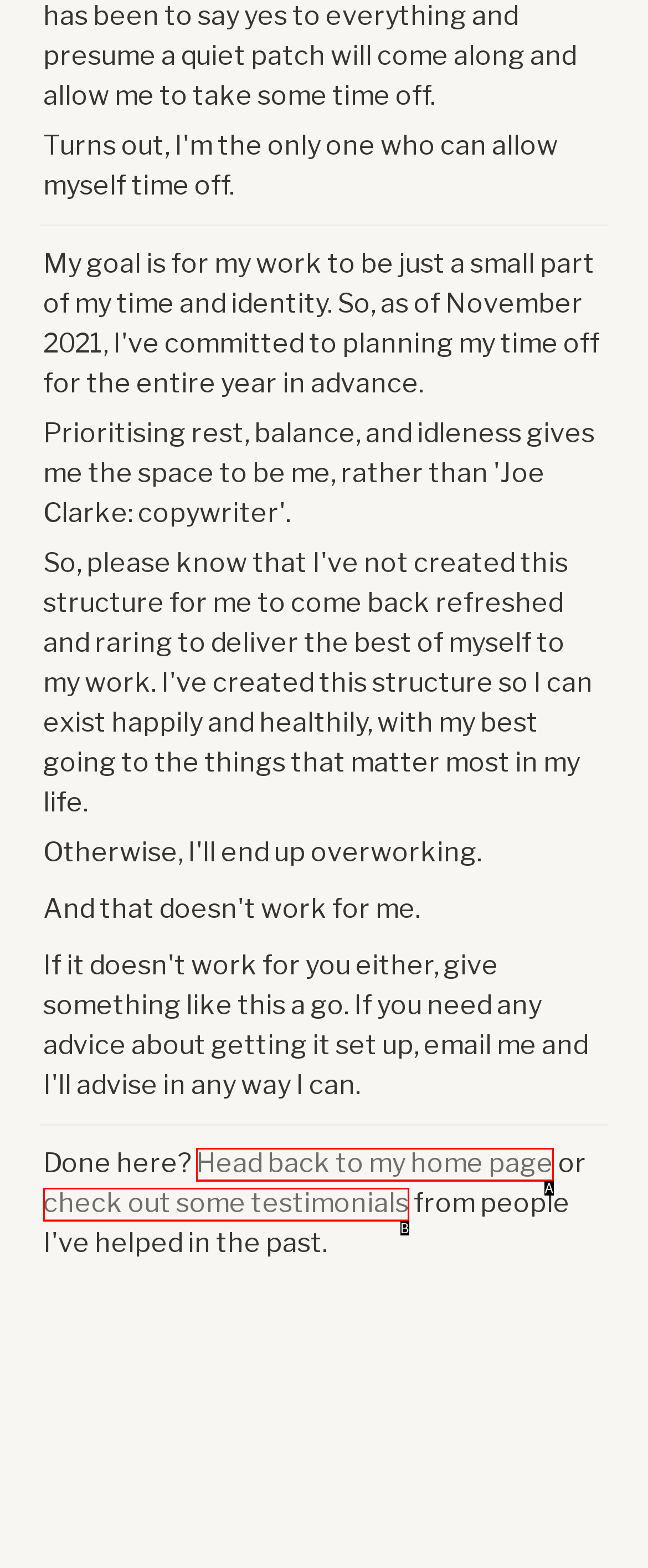Find the HTML element that matches the description: check out some testimonials. Answer using the letter of the best match from the available choices.

B